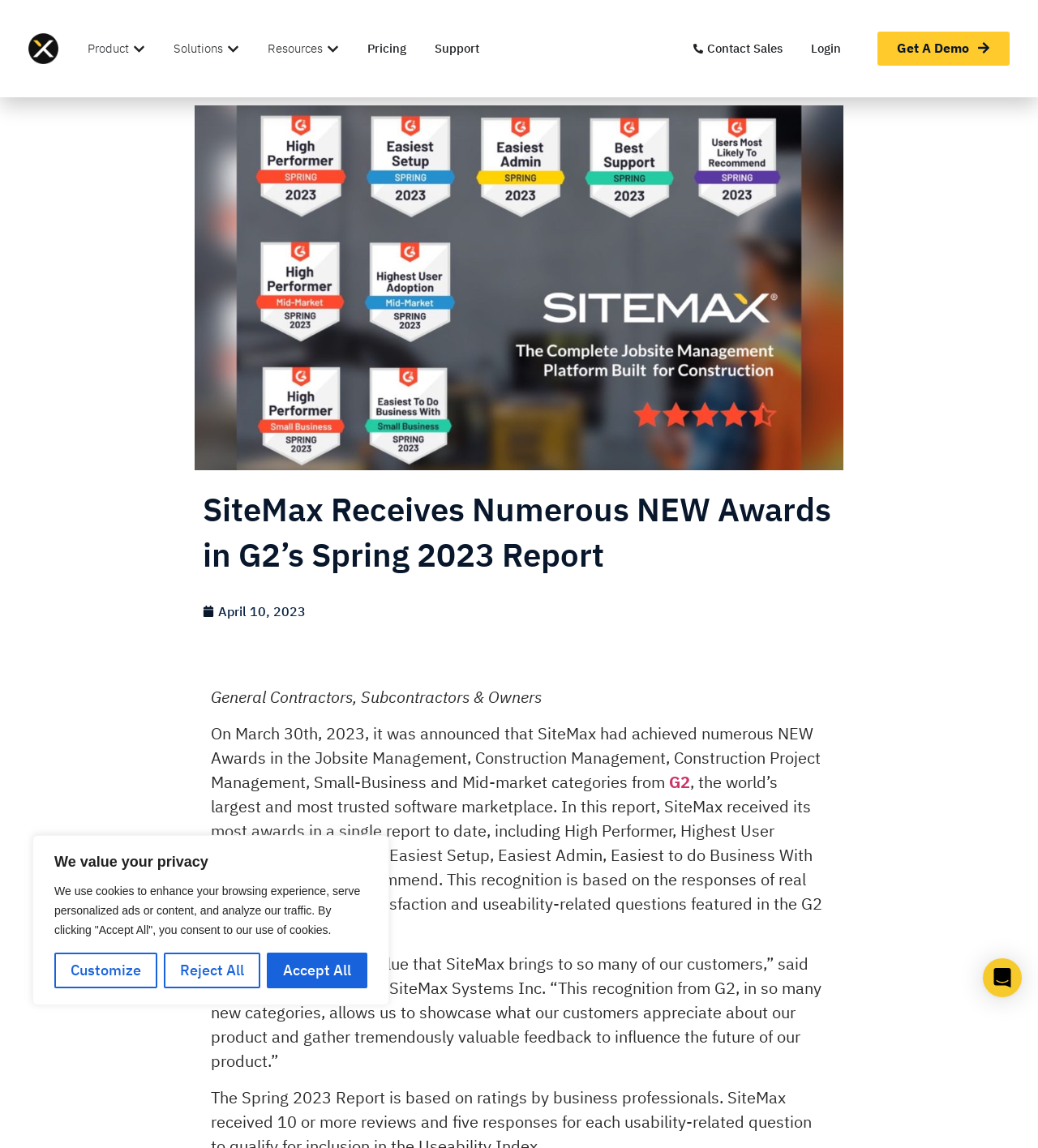Refer to the element description Contact Us and identify the corresponding bounding box in the screenshot. Format the coordinates as (top-left x, top-left y, bottom-right x, bottom-right y) with values in the range of 0 to 1.

None